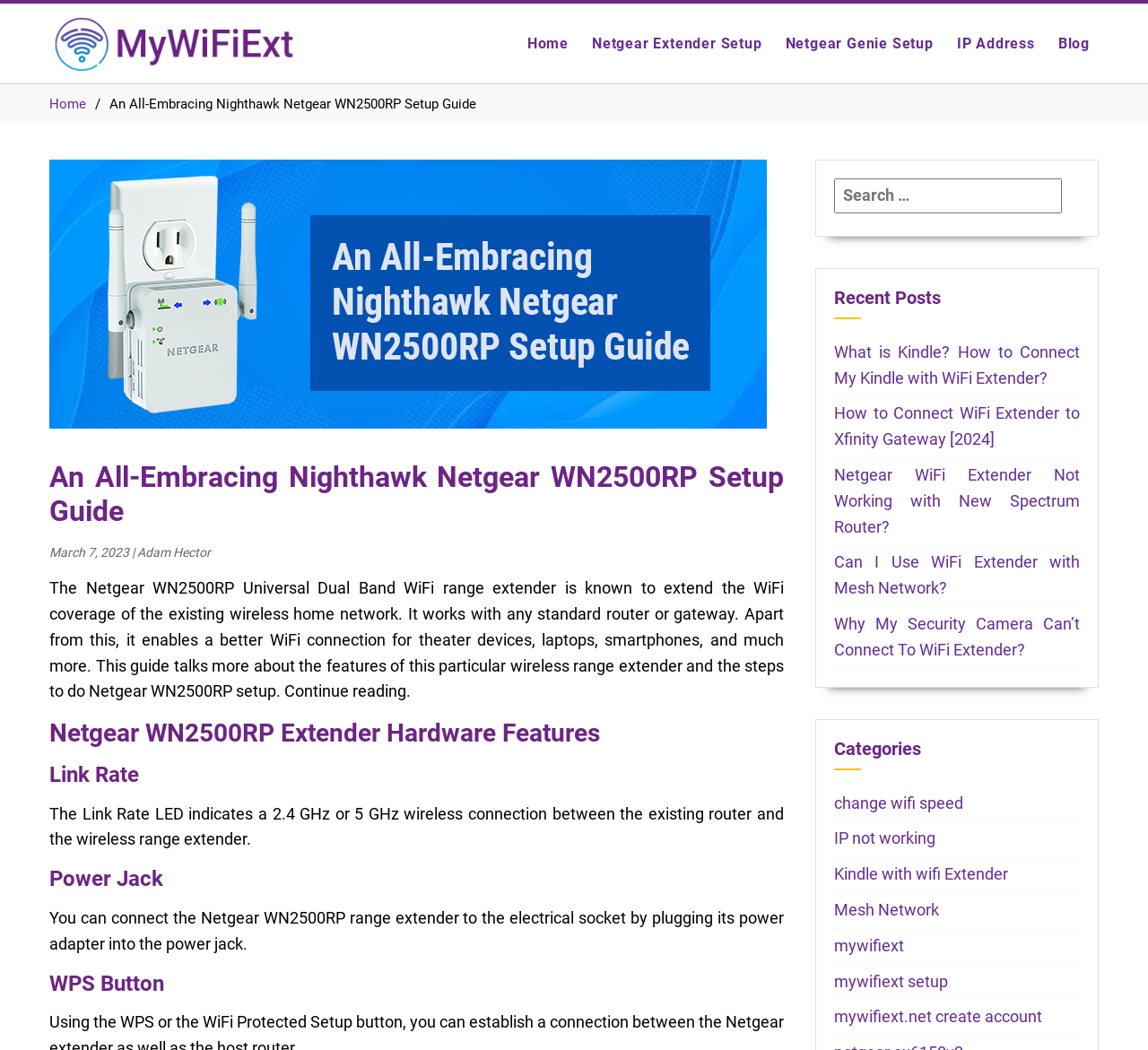Indicate the bounding box coordinates of the clickable region to achieve the following instruction: "Click on the 'Home' link."

[0.451, 0.026, 0.503, 0.057]